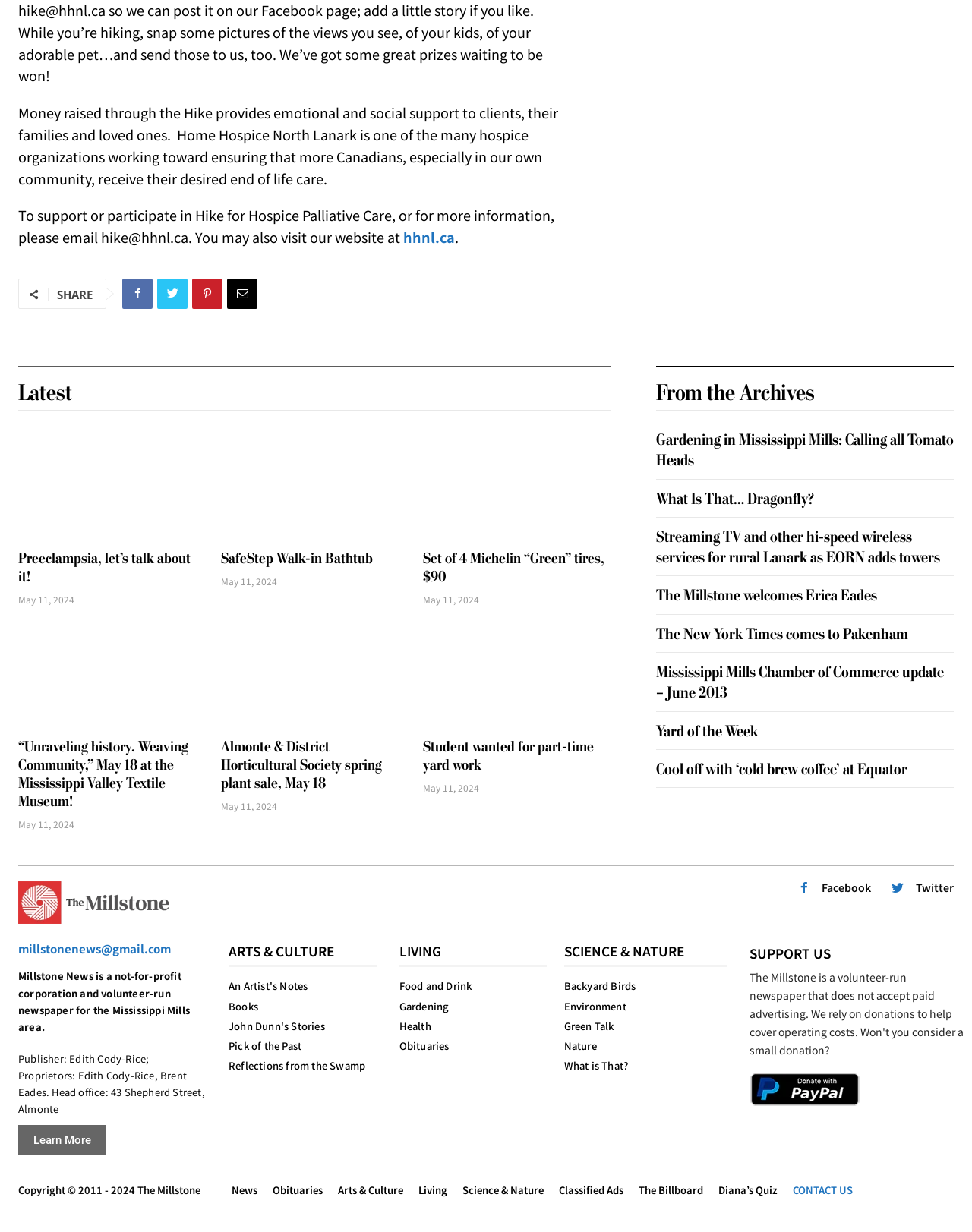Identify the bounding box coordinates of the clickable region necessary to fulfill the following instruction: "Click the SHARE button". The bounding box coordinates should be four float numbers between 0 and 1, i.e., [left, top, right, bottom].

[0.059, 0.233, 0.095, 0.245]